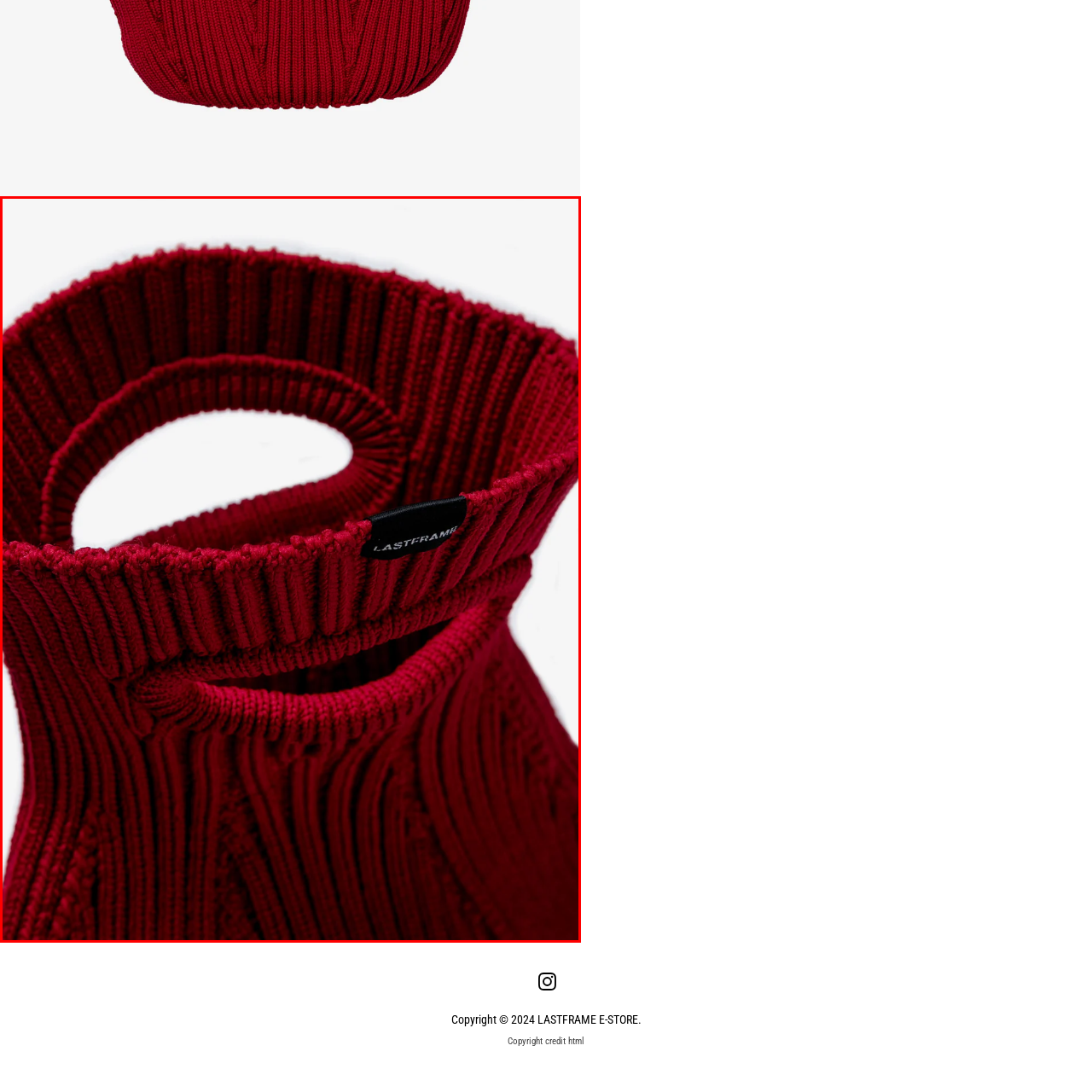Focus on the section encased in the red border, What is the surface of the bag like? Give your response as a single word or phrase.

Soft and textured